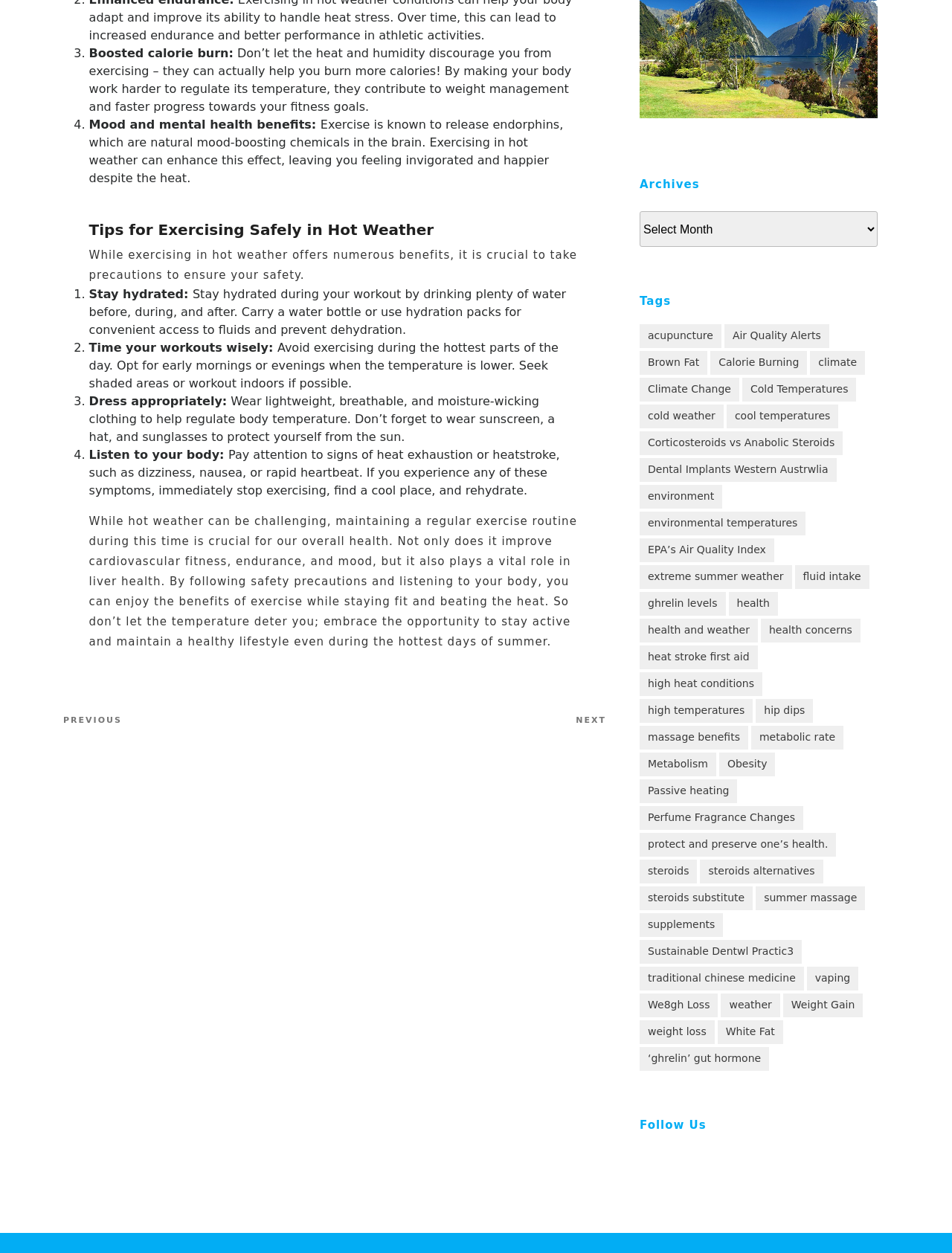How many links are there in the 'Tags' section?
Answer the question with a single word or phrase derived from the image.

21